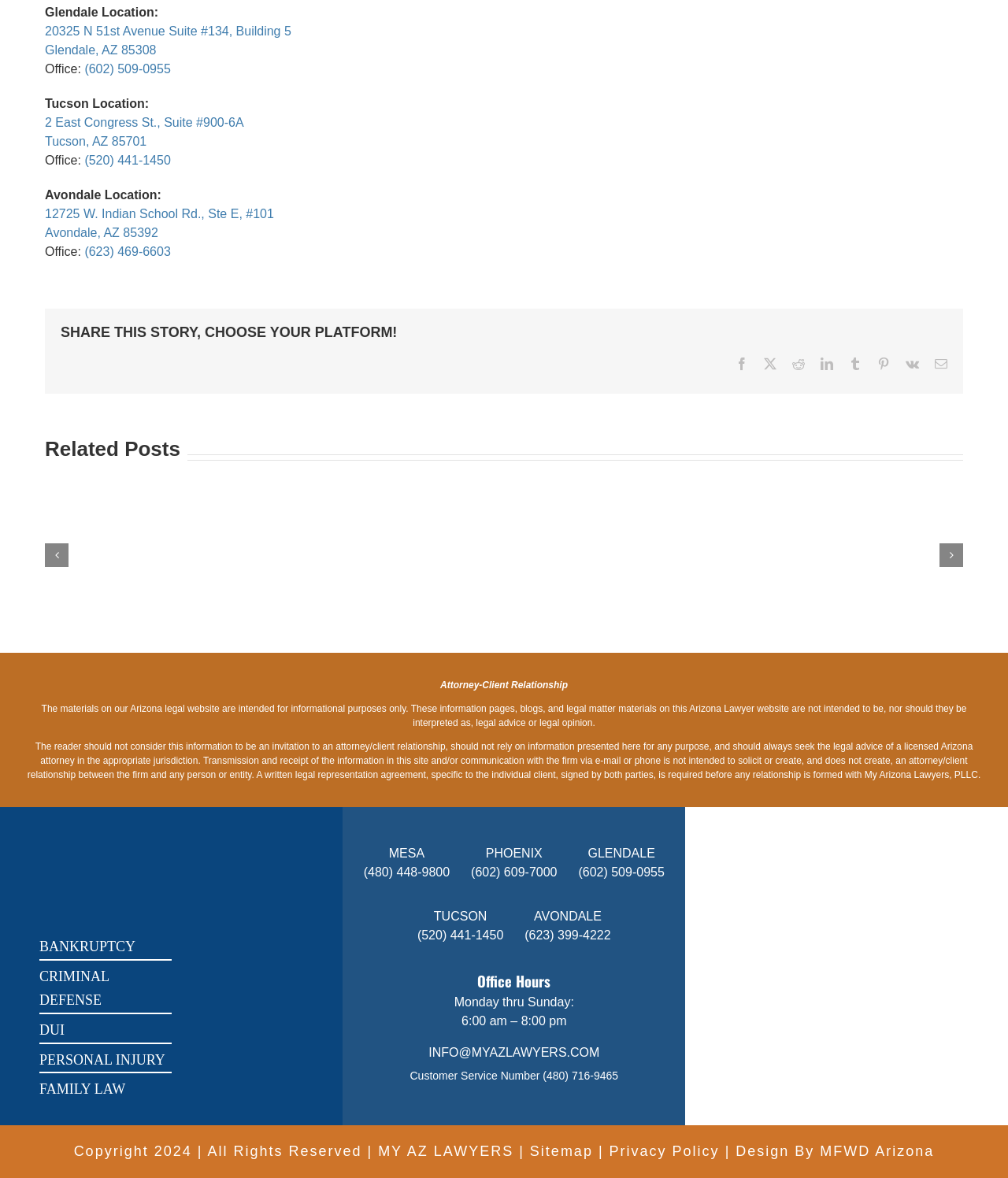Please provide a comprehensive response to the question based on the details in the image: What is the phone number of the Phoenix office?

I found the 'PHOENIX' location in the footer section and the corresponding phone number is '(602) 609-7000'.